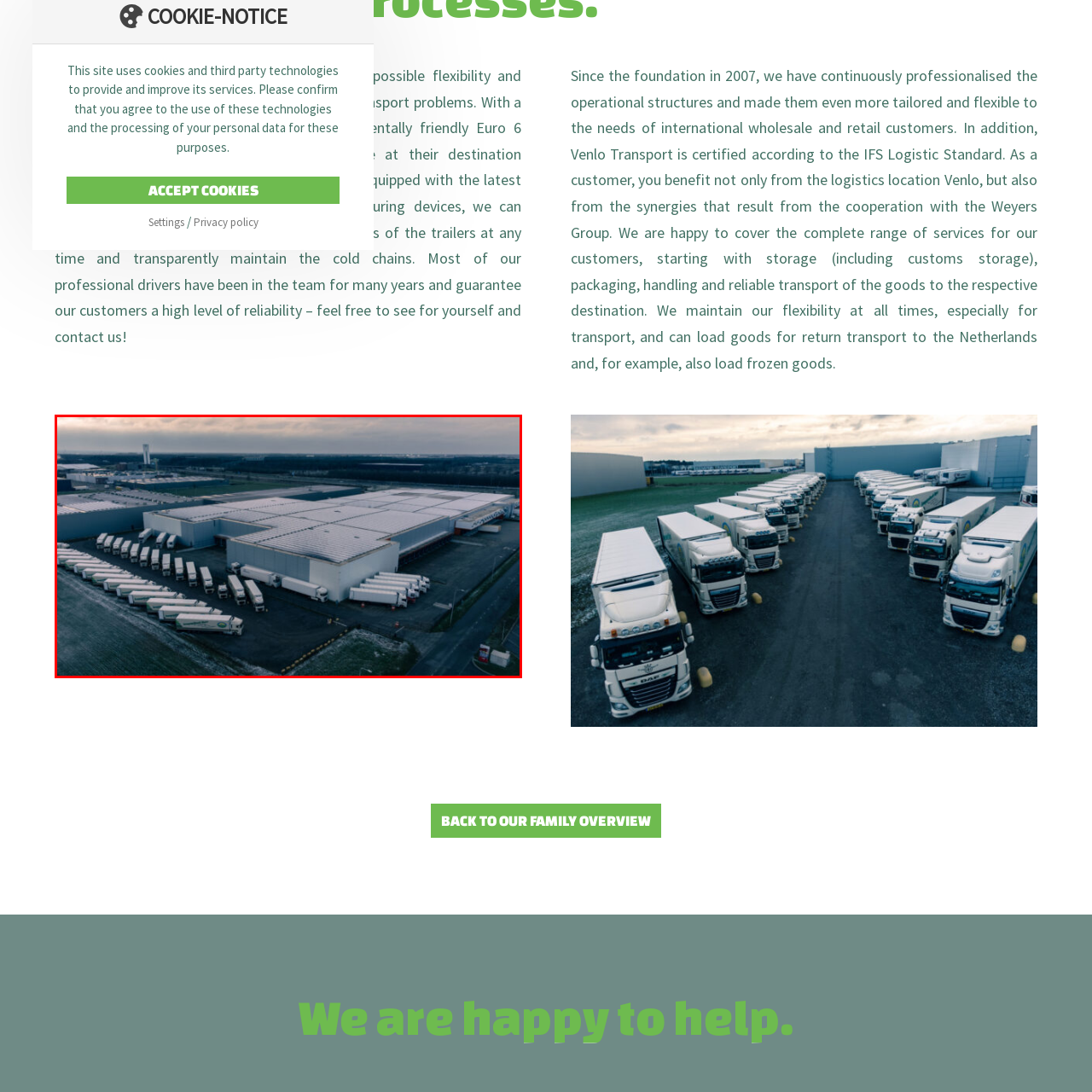What is the color of the refrigerated trucks?
Inspect the image within the red bounding box and answer the question in detail.

The caption specifically mentions that the trucks are identified by their distinctive white coloring, which indicates that the company's fleet of refrigerated trucks are white in color.